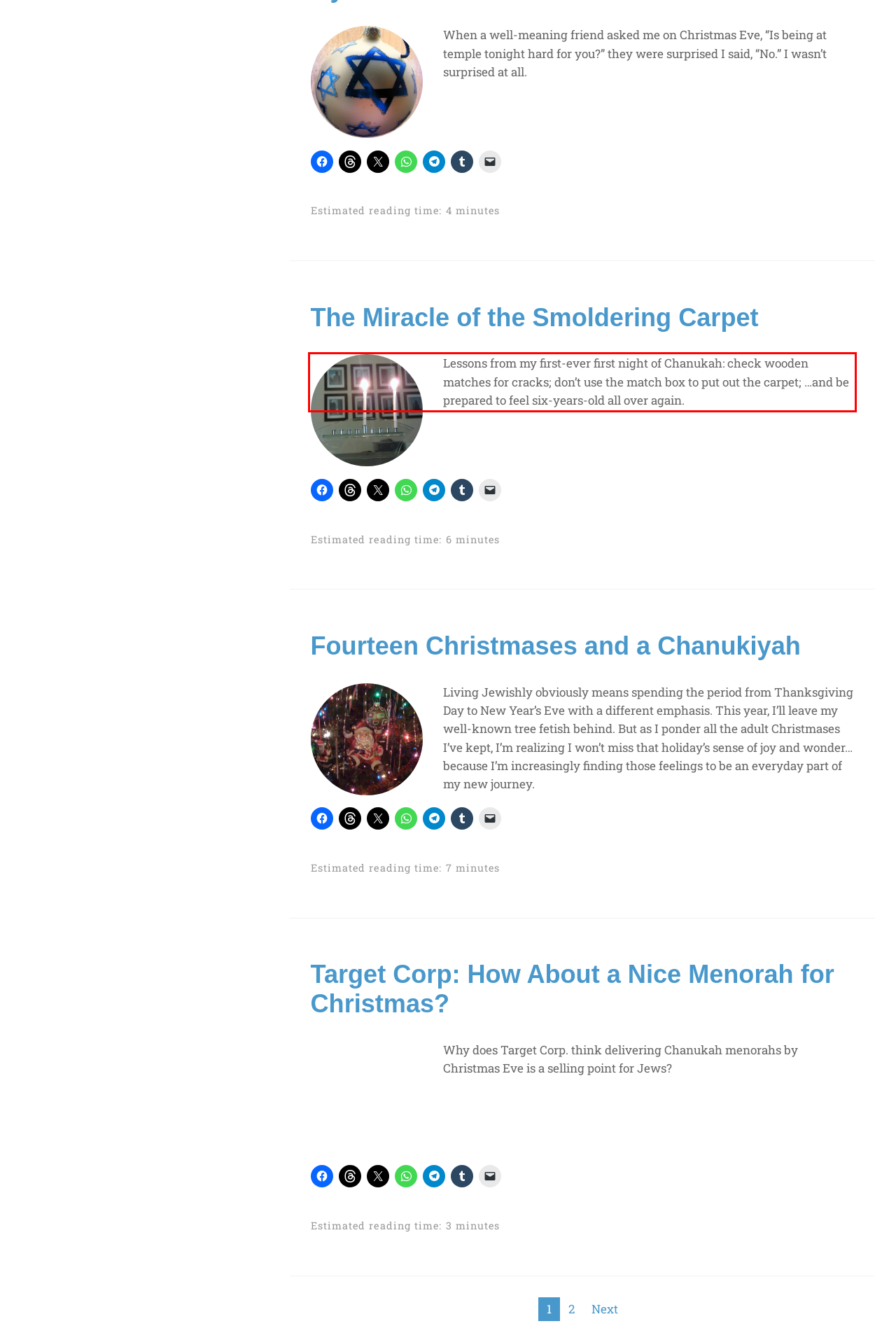Observe the screenshot of the webpage that includes a red rectangle bounding box. Conduct OCR on the content inside this red bounding box and generate the text.

Lessons from my first-ever first night of Chanukah: check wooden matches for cracks; don’t use the match box to put out the carpet; …and be prepared to feel six-years-old all over again.